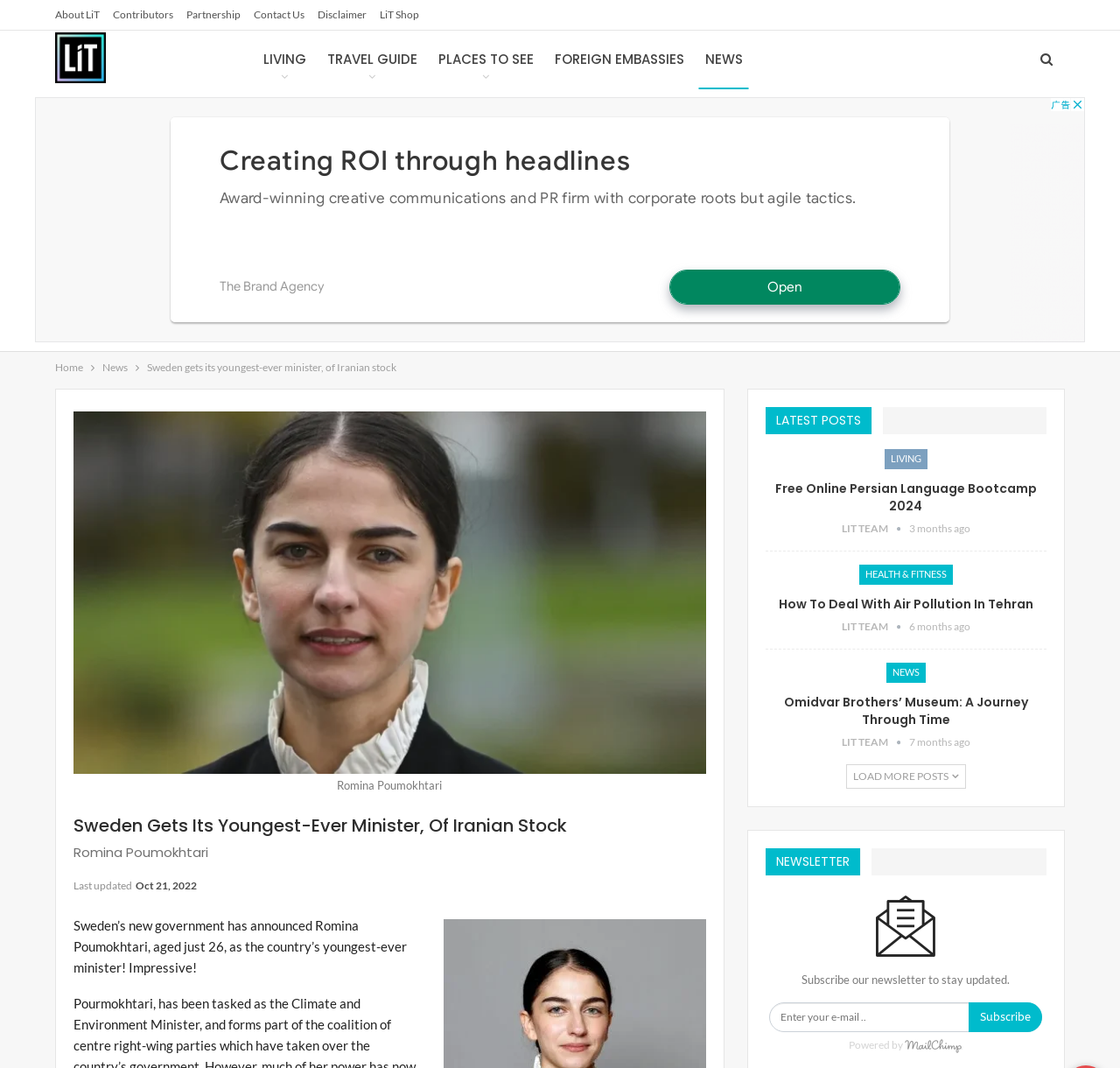Can you determine the bounding box coordinates of the area that needs to be clicked to fulfill the following instruction: "Click on the 'About LiT' link"?

[0.049, 0.007, 0.089, 0.02]